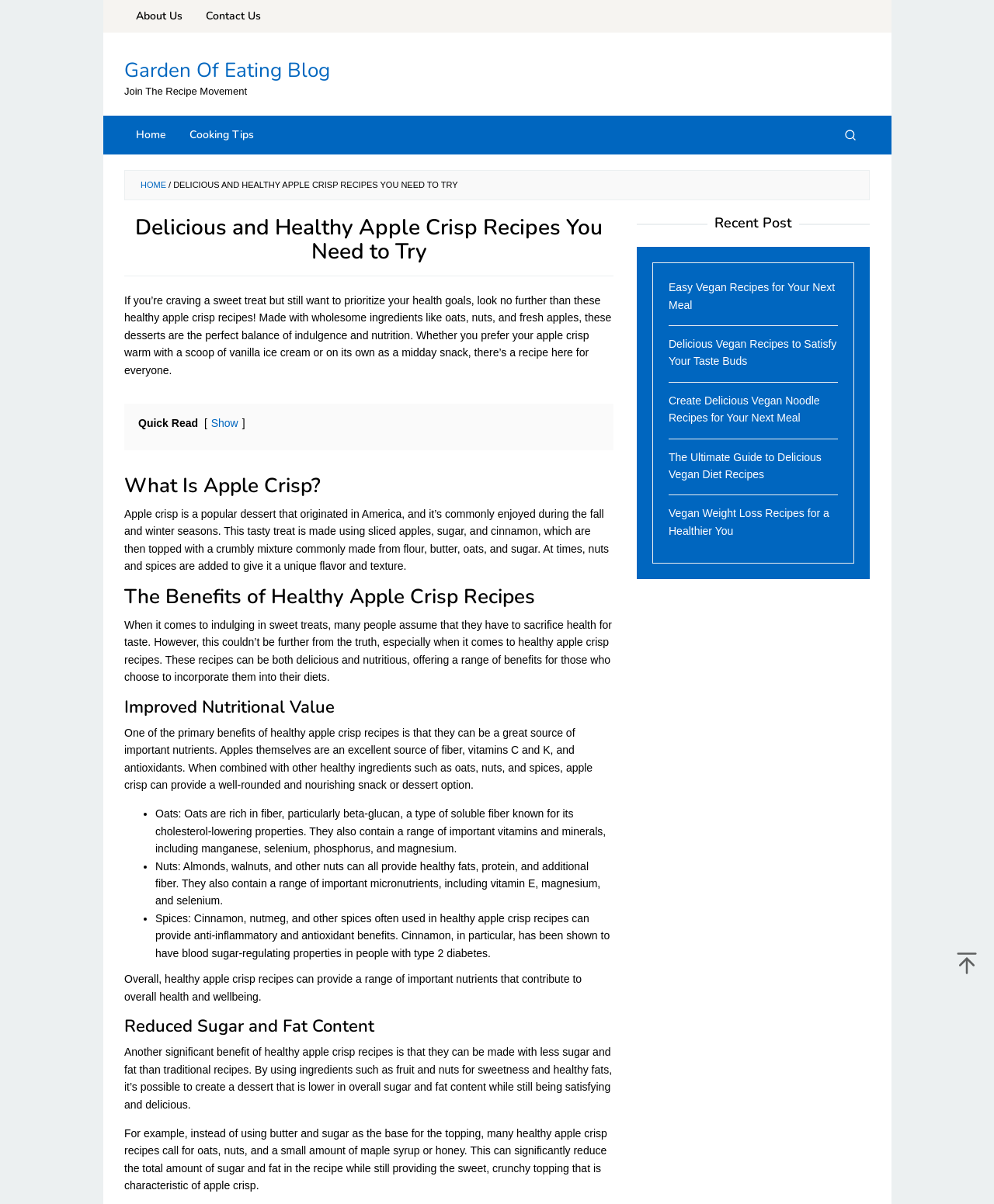Find and indicate the bounding box coordinates of the region you should select to follow the given instruction: "Click on the 'Easy Vegan Recipes for Your Next Meal' link".

[0.673, 0.234, 0.84, 0.258]